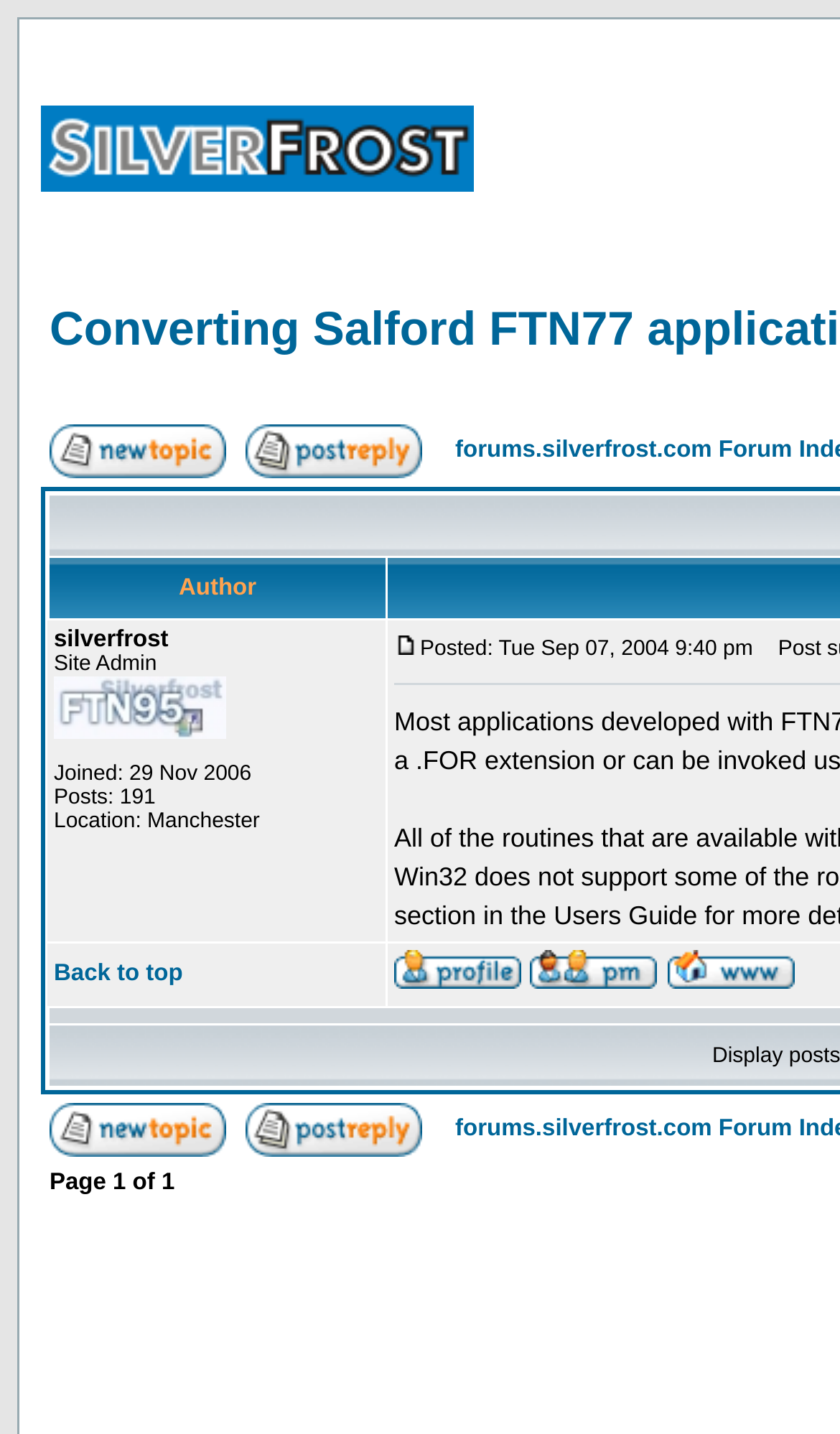Find the bounding box coordinates of the clickable element required to execute the following instruction: "Post a new topic". Provide the coordinates as four float numbers between 0 and 1, i.e., [left, top, right, bottom].

[0.059, 0.301, 0.269, 0.319]